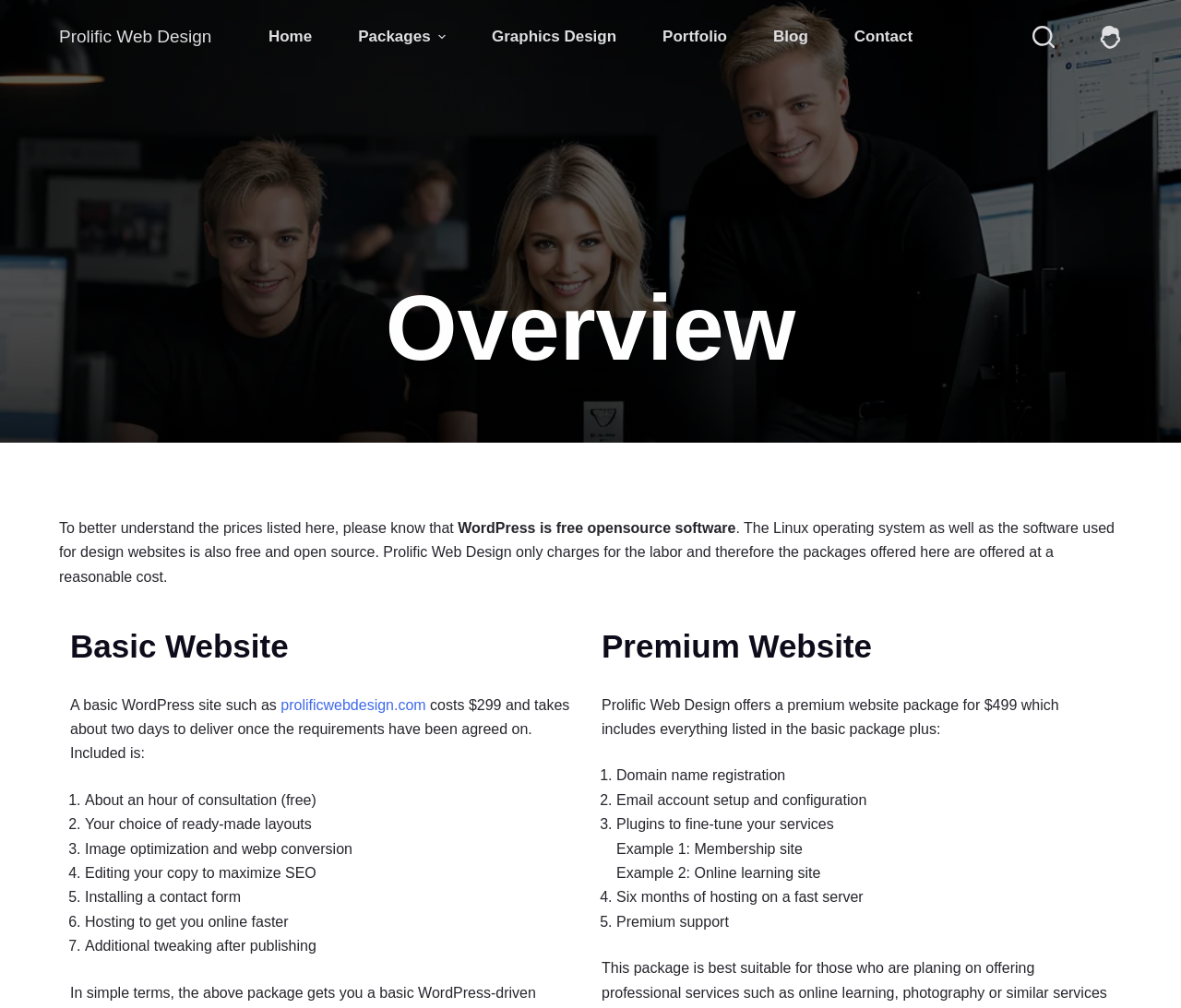What is the cost of a basic WordPress site?
From the image, respond with a single word or phrase.

$299